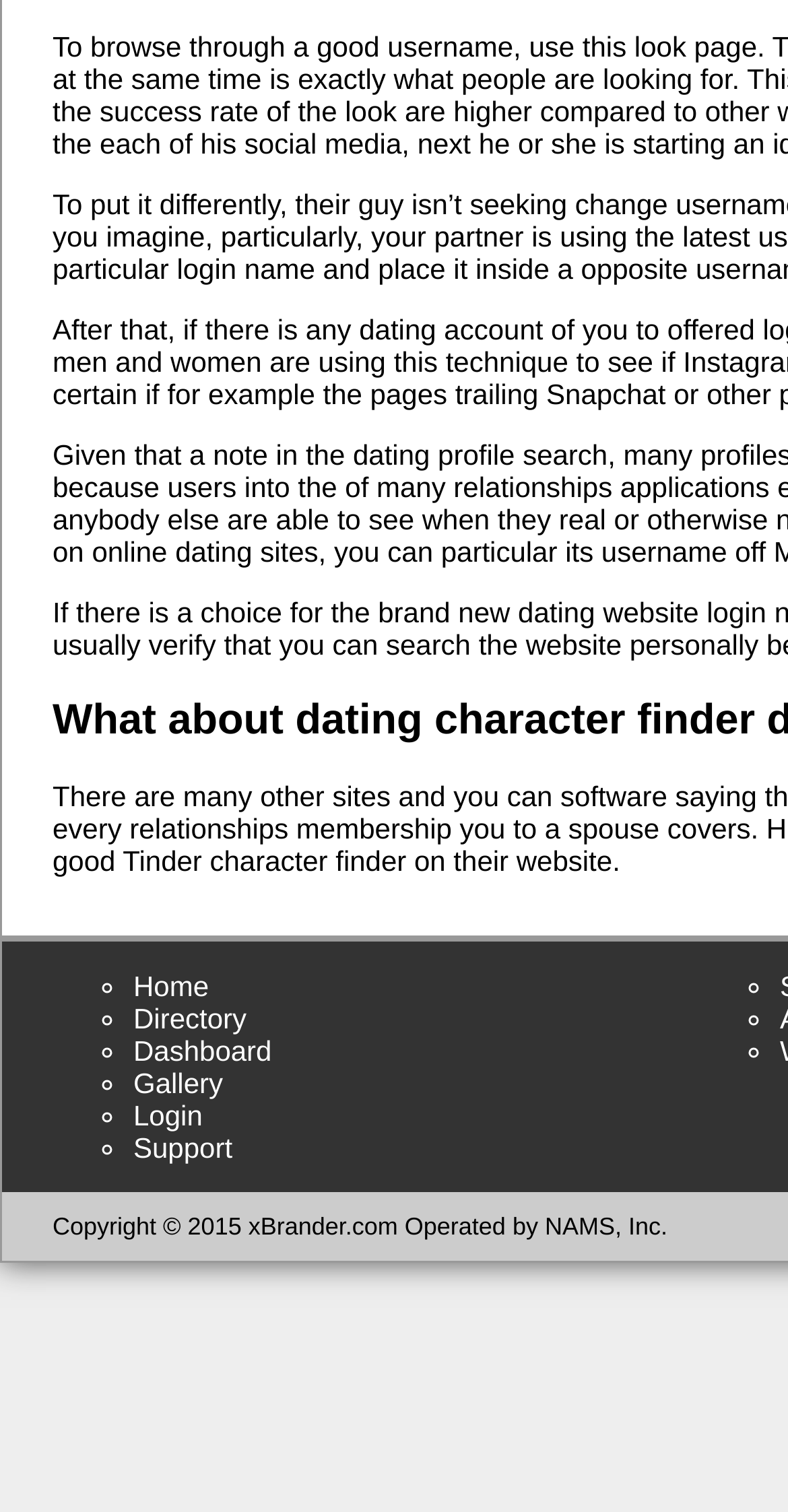Provide a single word or phrase answer to the question: 
Is there a login functionality?

Yes